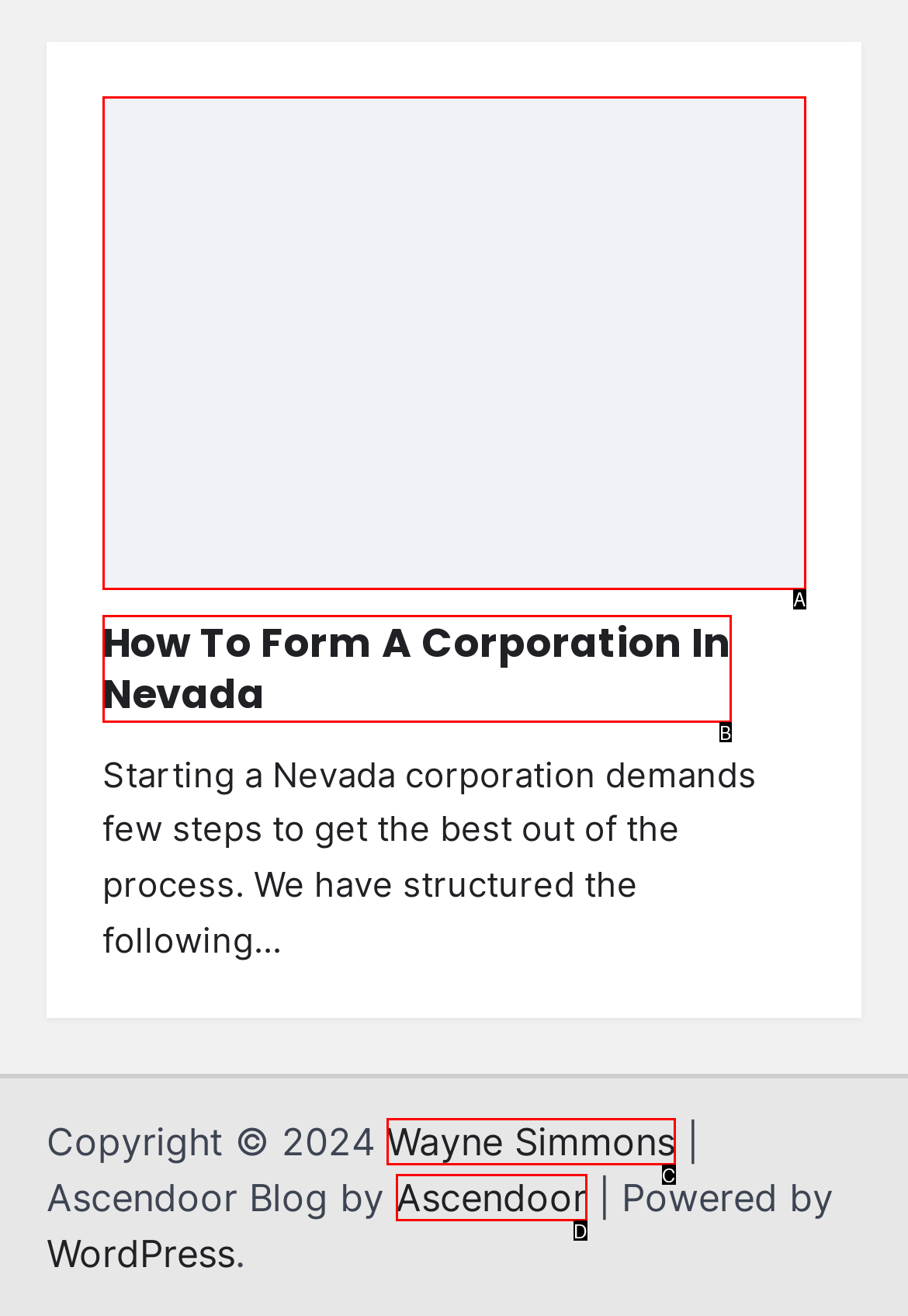Select the HTML element that corresponds to the description: Wayne Simmons
Reply with the letter of the correct option from the given choices.

C